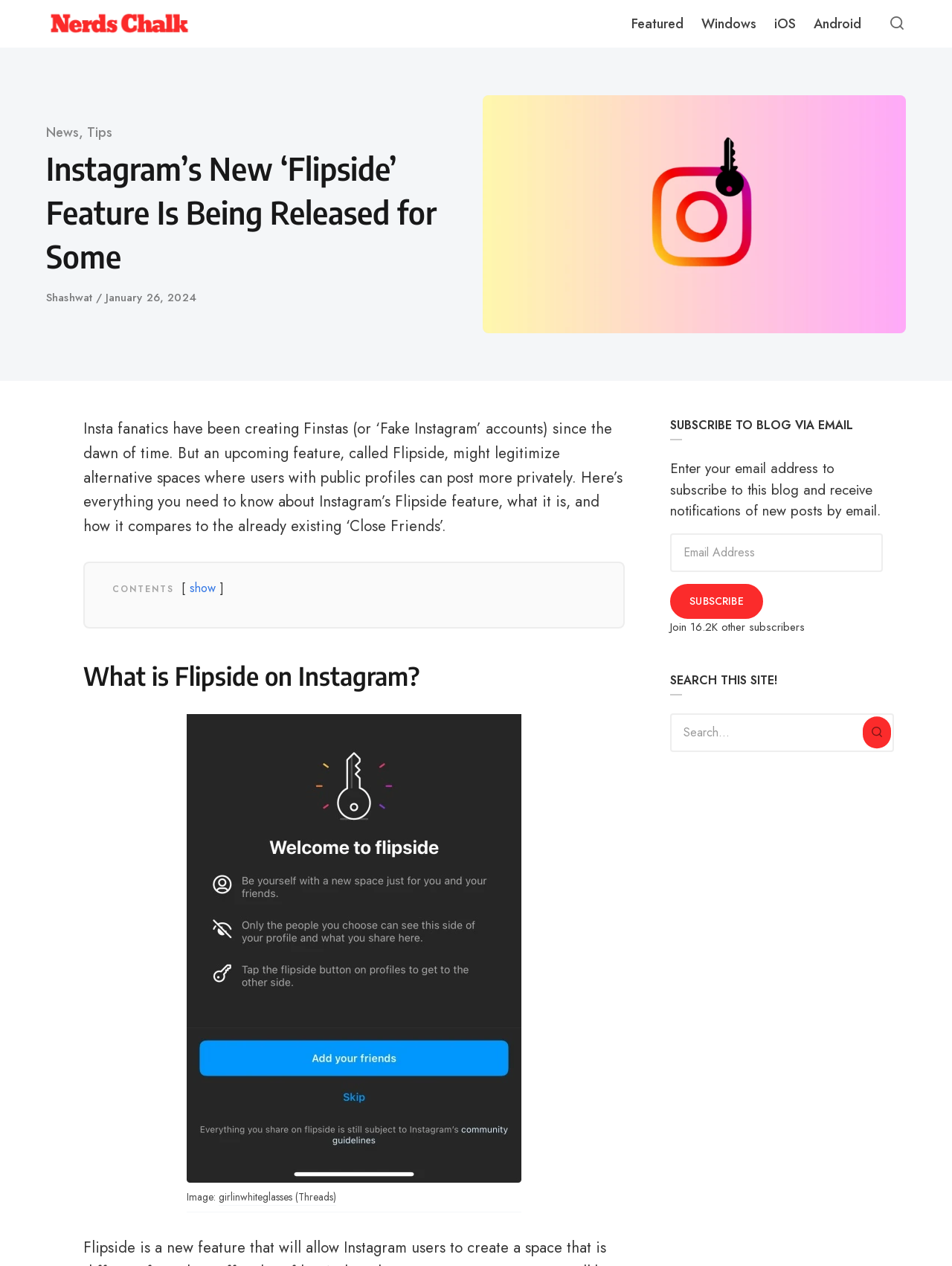Point out the bounding box coordinates of the section to click in order to follow this instruction: "Open or close search".

[0.93, 0.009, 0.955, 0.028]